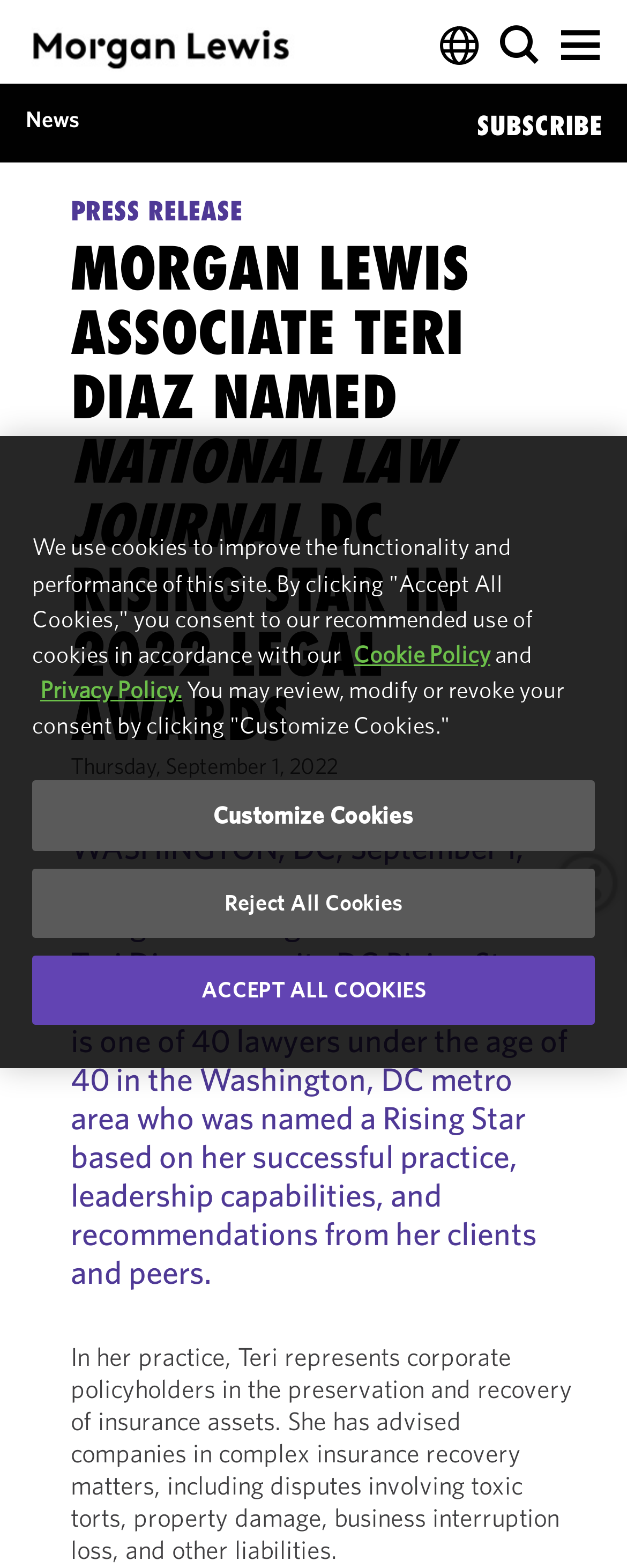Please answer the following question using a single word or phrase: 
What is the name of the law firm that Teri Diaz is associated with?

Morgan Lewis